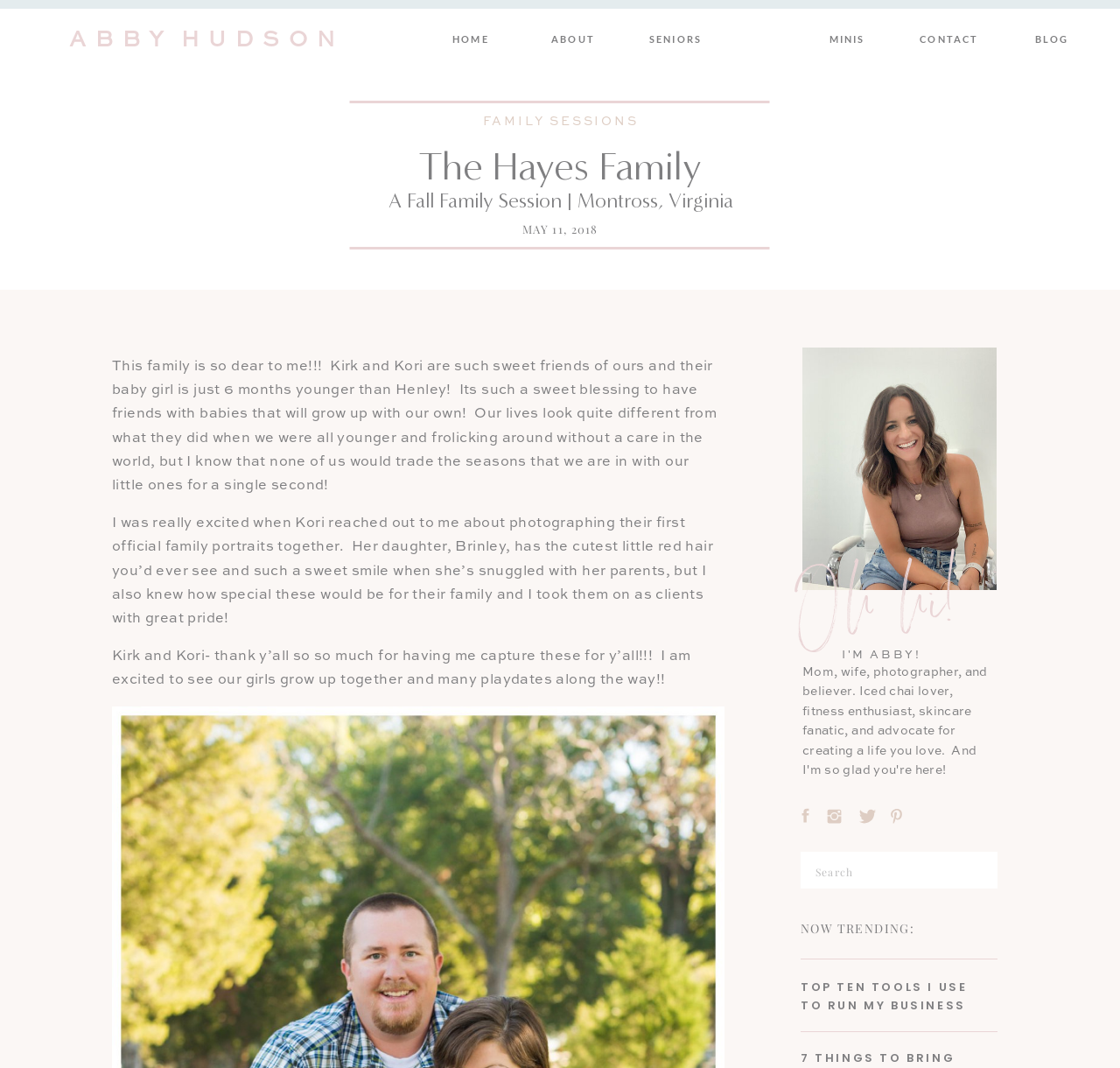Please determine the bounding box coordinates, formatted as (top-left x, top-left y, bottom-right x, bottom-right y), with all values as floating point numbers between 0 and 1. Identify the bounding box of the region described as: blog

[0.911, 0.03, 0.967, 0.044]